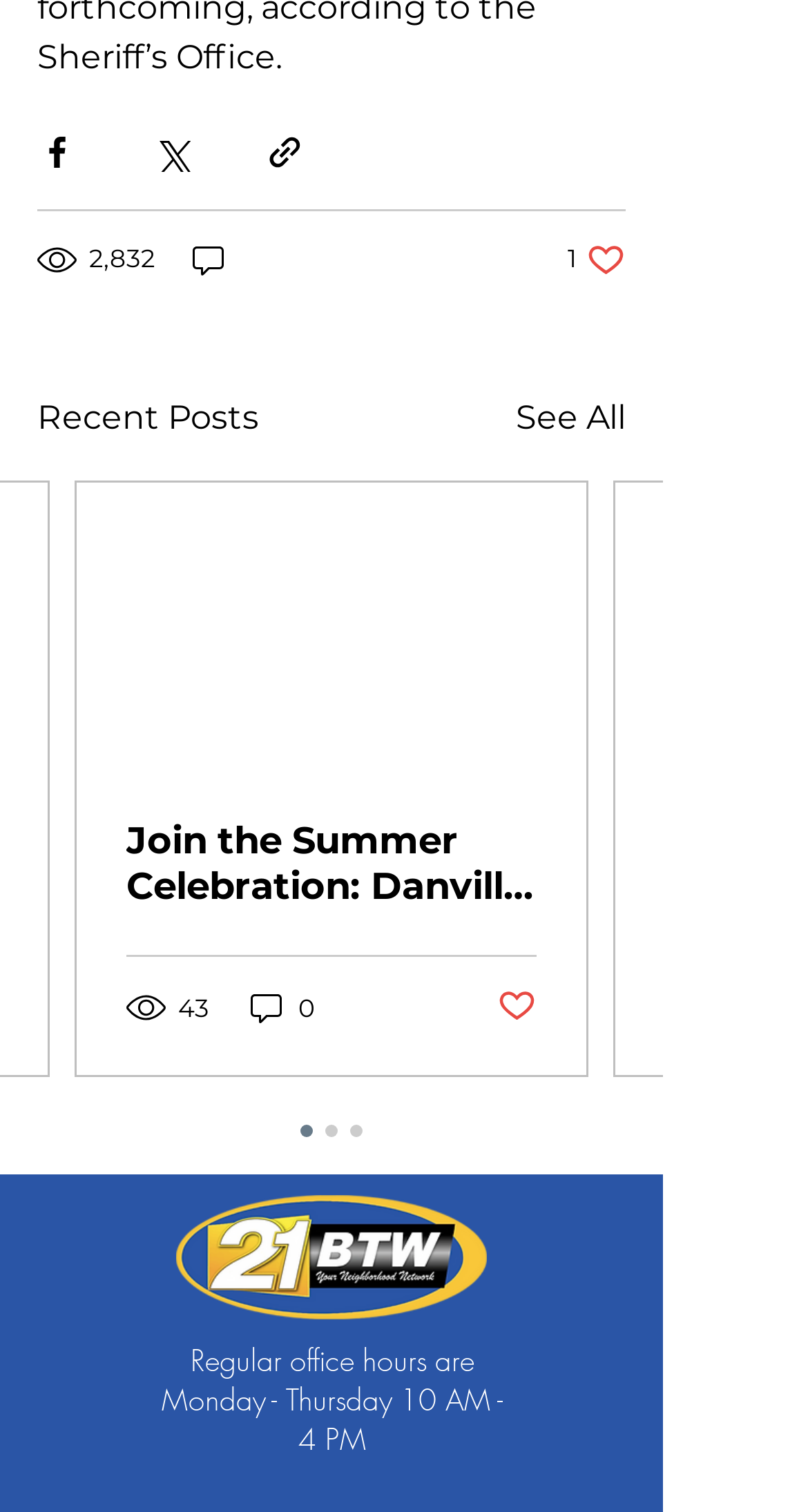Please reply with a single word or brief phrase to the question: 
How many comments does the second post have?

0